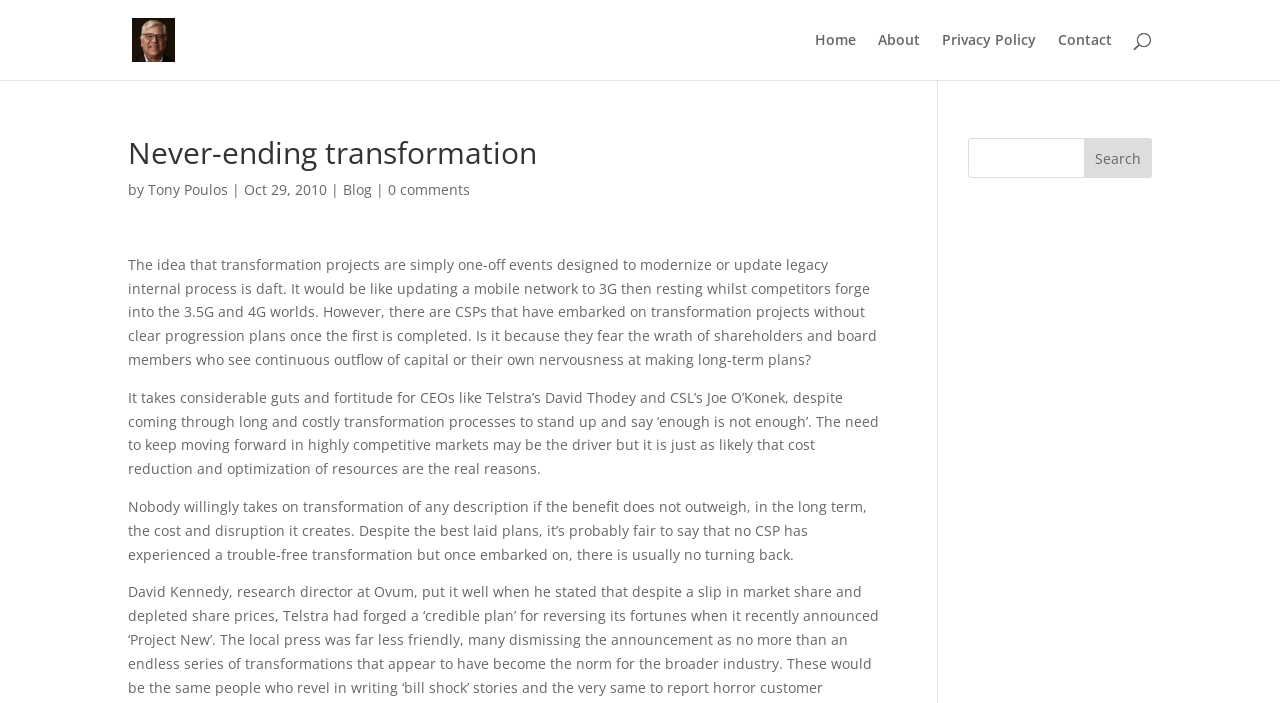Locate the bounding box coordinates of the element that should be clicked to fulfill the instruction: "Click on the 'Home' link".

[0.637, 0.047, 0.669, 0.114]